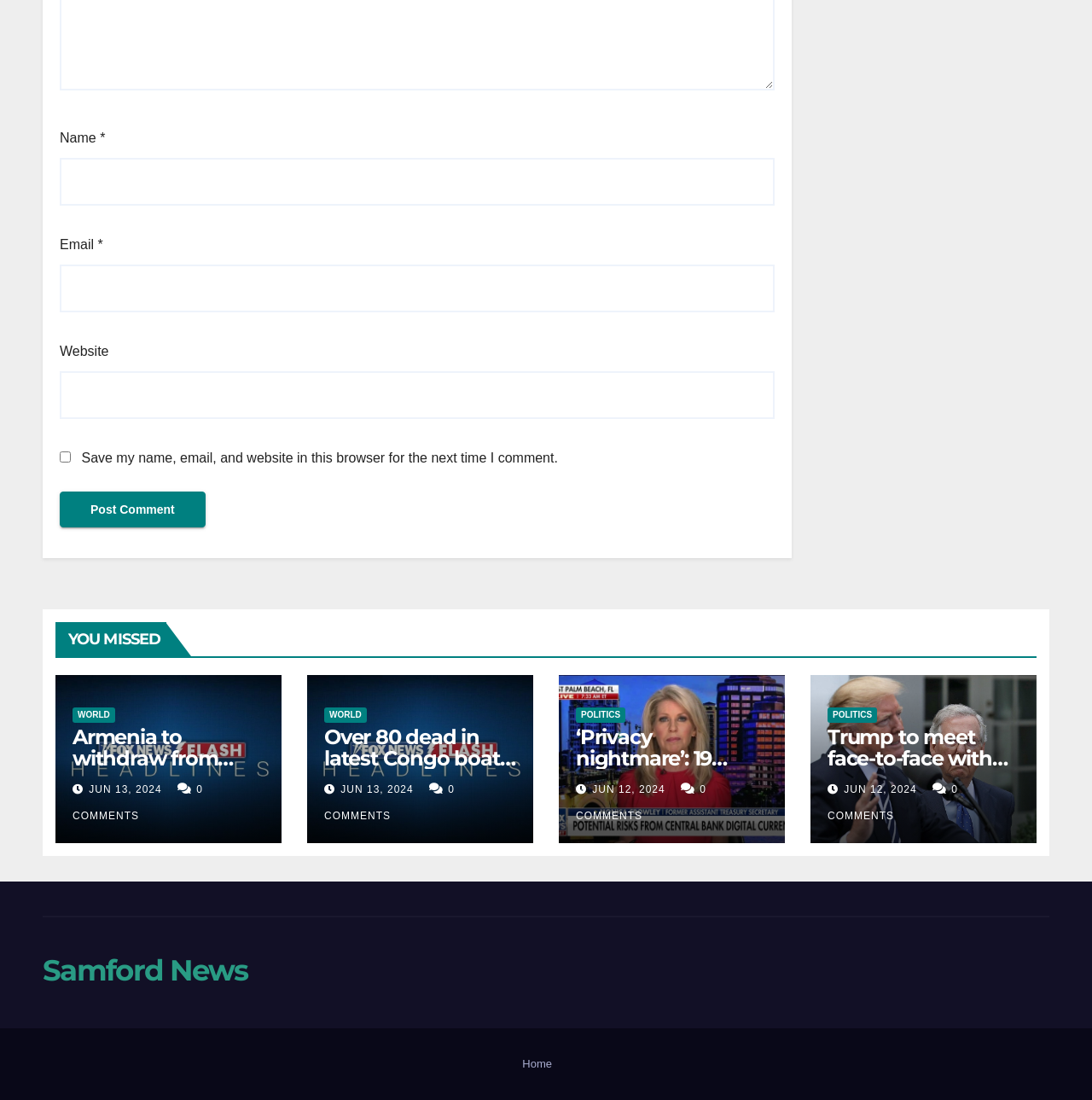What is the purpose of the form at the top? Based on the image, give a response in one word or a short phrase.

Leave a comment